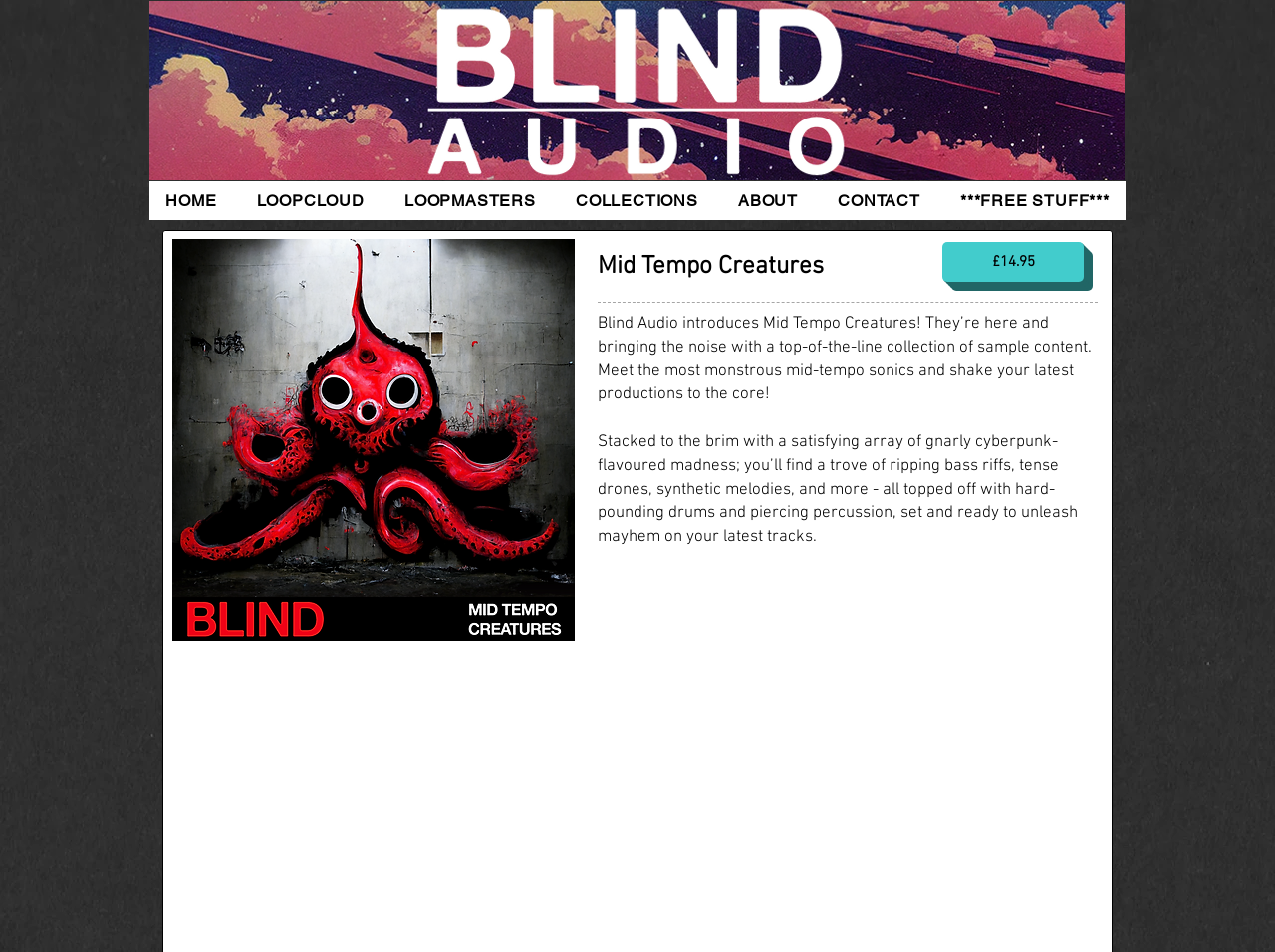Identify the bounding box for the UI element that is described as follows: "CONTACT".

[0.645, 0.19, 0.734, 0.231]